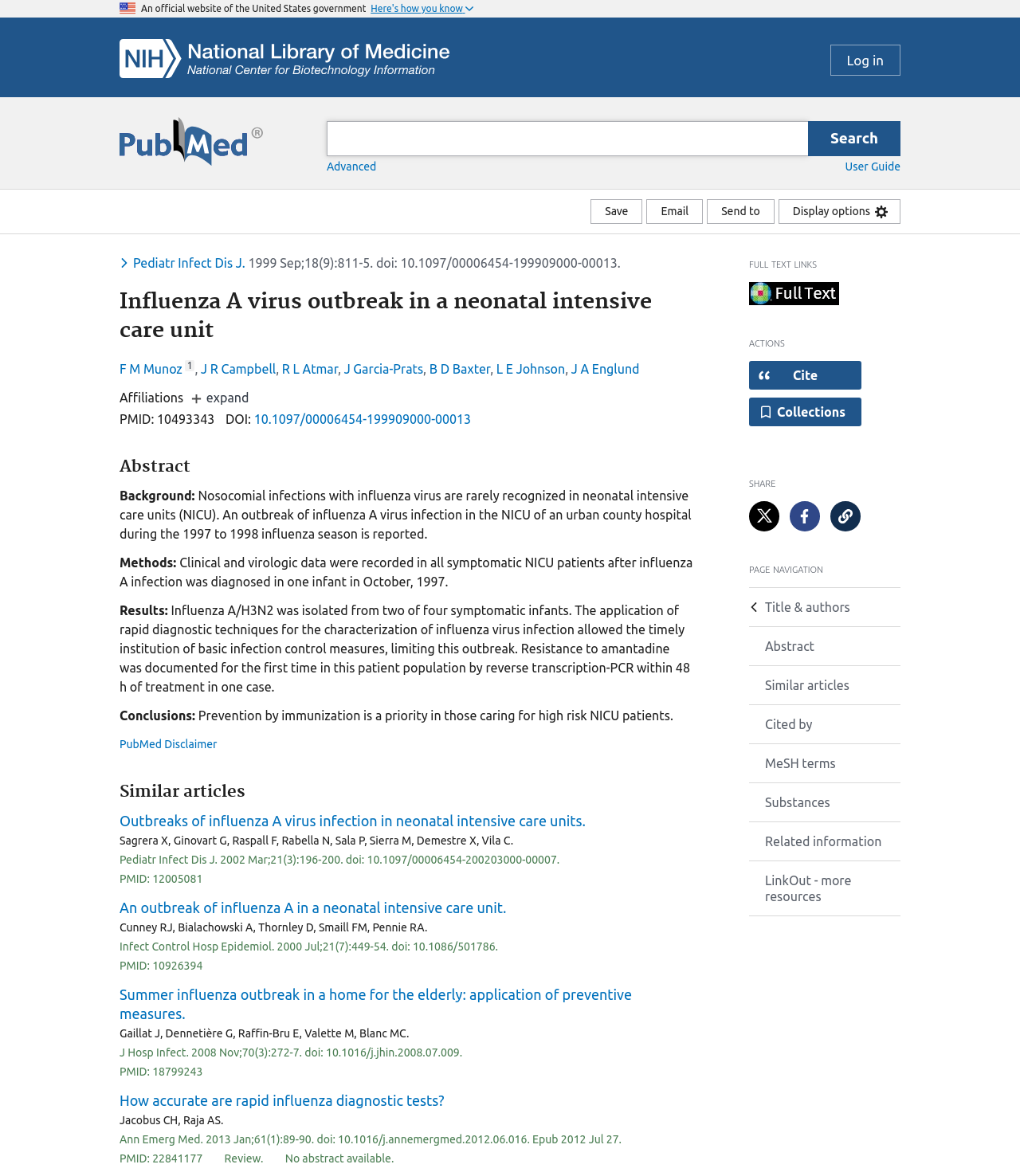Provide the bounding box coordinates of the area you need to click to execute the following instruction: "Share the article on Twitter".

[0.734, 0.426, 0.764, 0.452]